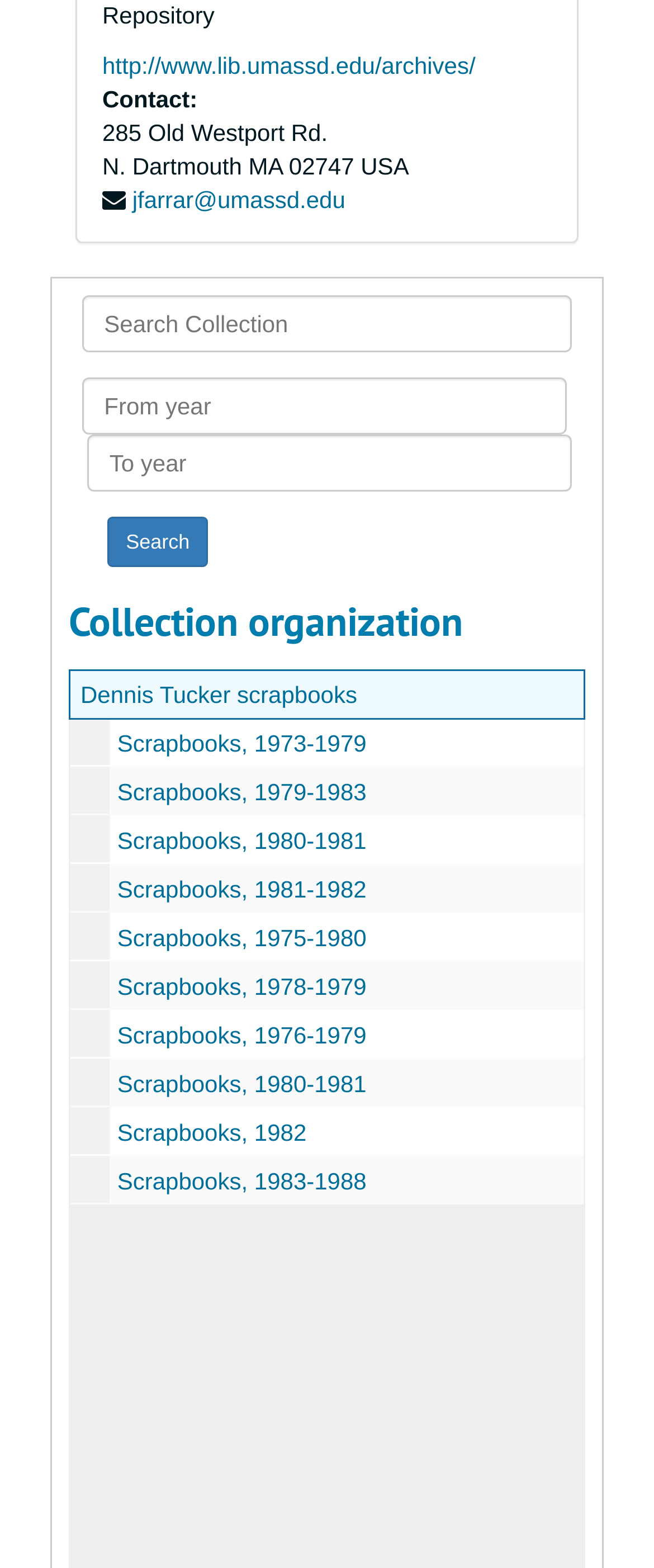Find the bounding box coordinates of the element I should click to carry out the following instruction: "Click the 'ADVERTISE WITH US!' link".

None